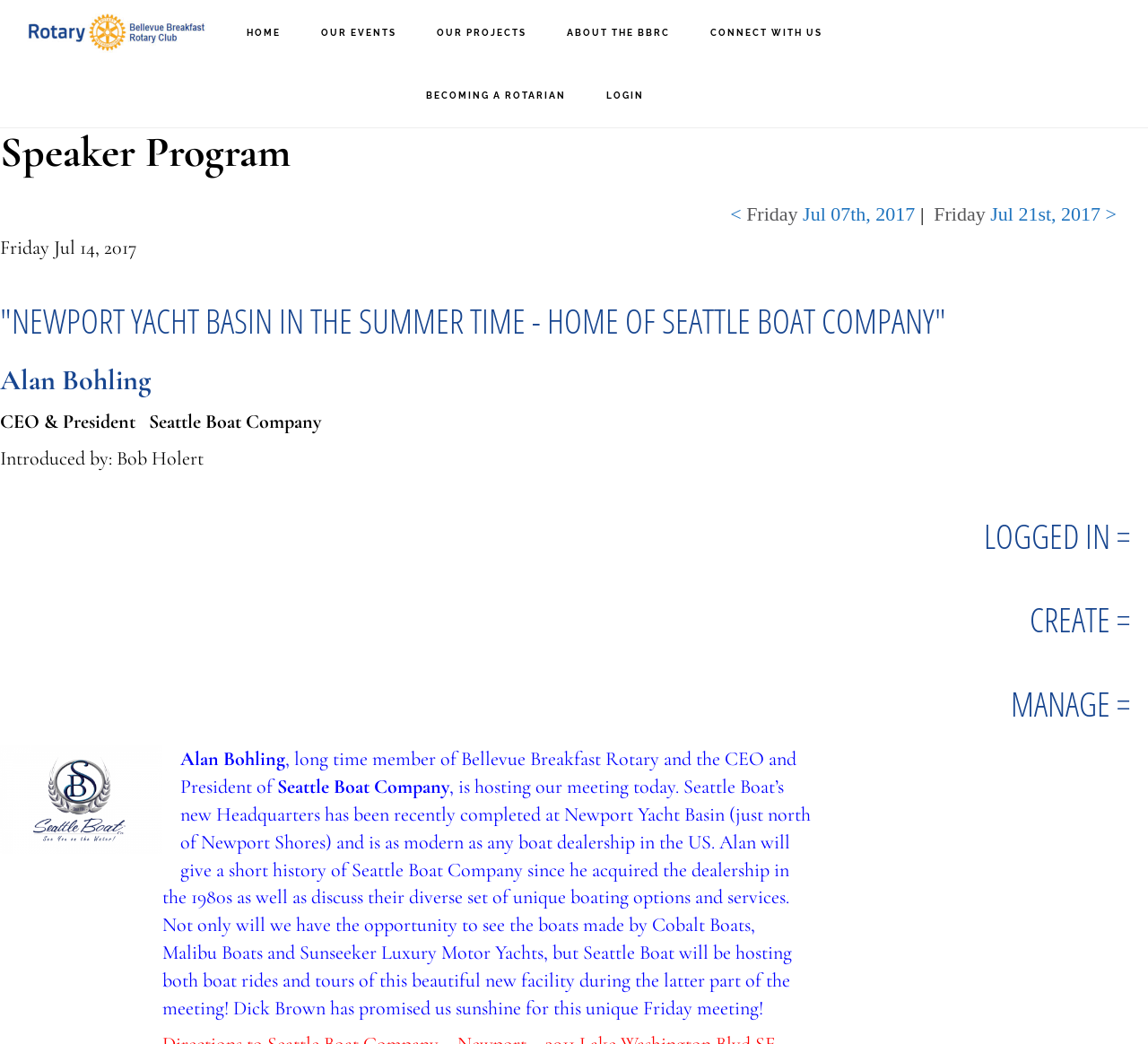Determine the bounding box coordinates of the region to click in order to accomplish the following instruction: "View next event on Friday Jul 21st, 2017". Provide the coordinates as four float numbers between 0 and 1, specifically [left, top, right, bottom].

[0.814, 0.194, 0.973, 0.215]